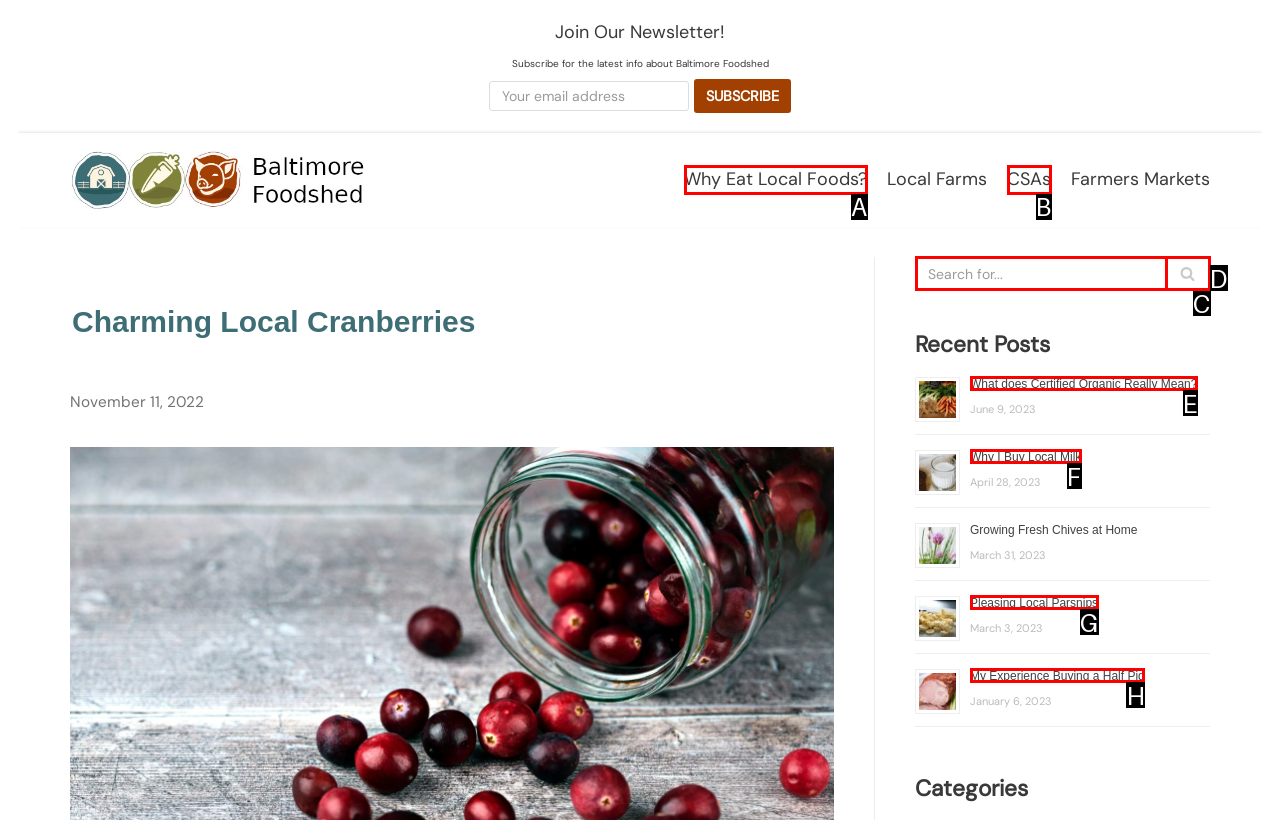Identify the HTML element that best matches the description: Pleasing Local Parsnips. Provide your answer by selecting the corresponding letter from the given options.

G